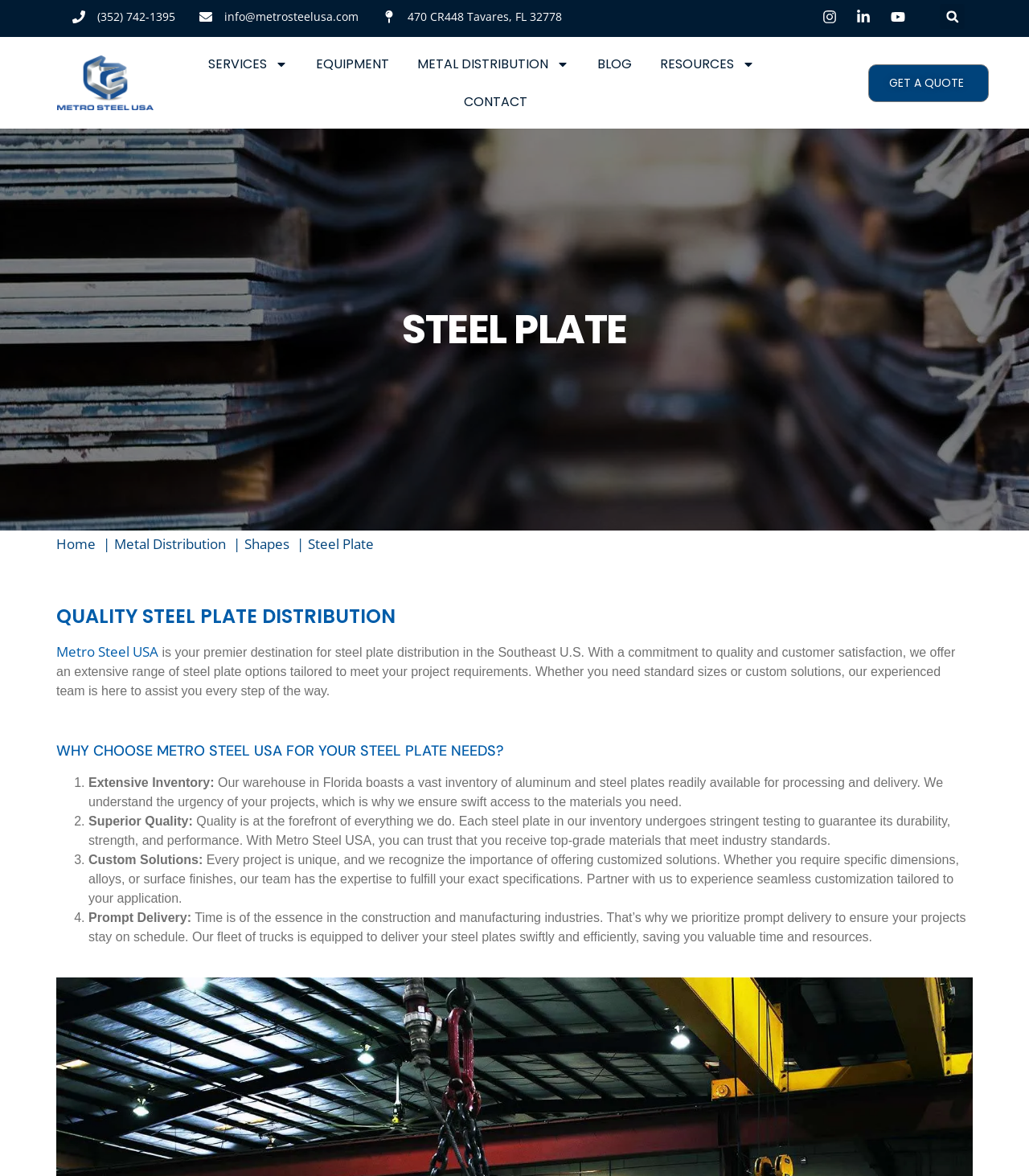Using the webpage screenshot and the element description Resources, determine the bounding box coordinates. Specify the coordinates in the format (top-left x, top-left y, bottom-right x, bottom-right y) with values ranging from 0 to 1.

[0.641, 0.038, 0.733, 0.07]